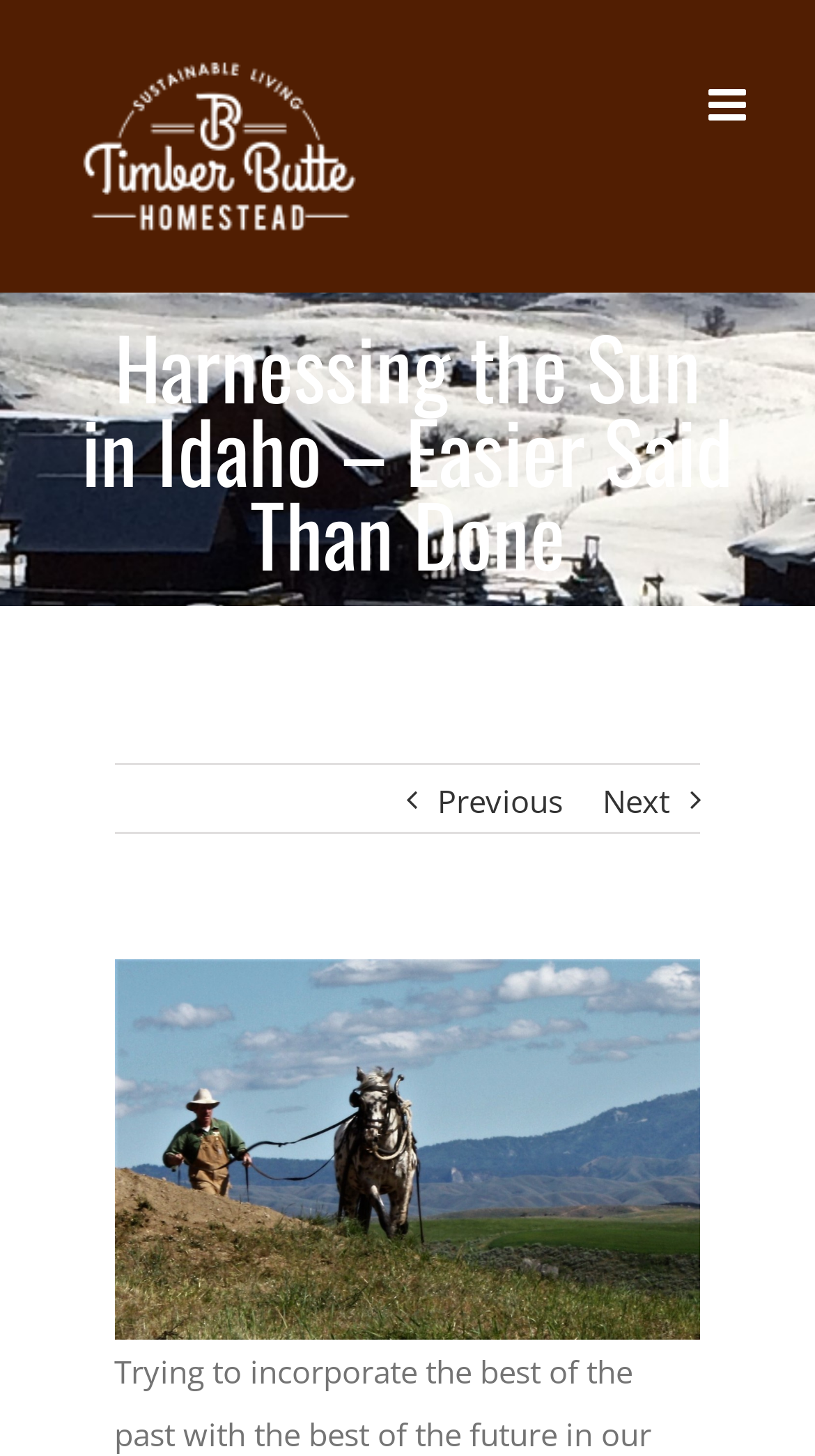Locate the UI element described as follows: "alt="Timber Butte Homestead Logo"". Return the bounding box coordinates as four float numbers between 0 and 1 in the order [left, top, right, bottom].

[0.077, 0.029, 0.462, 0.172]